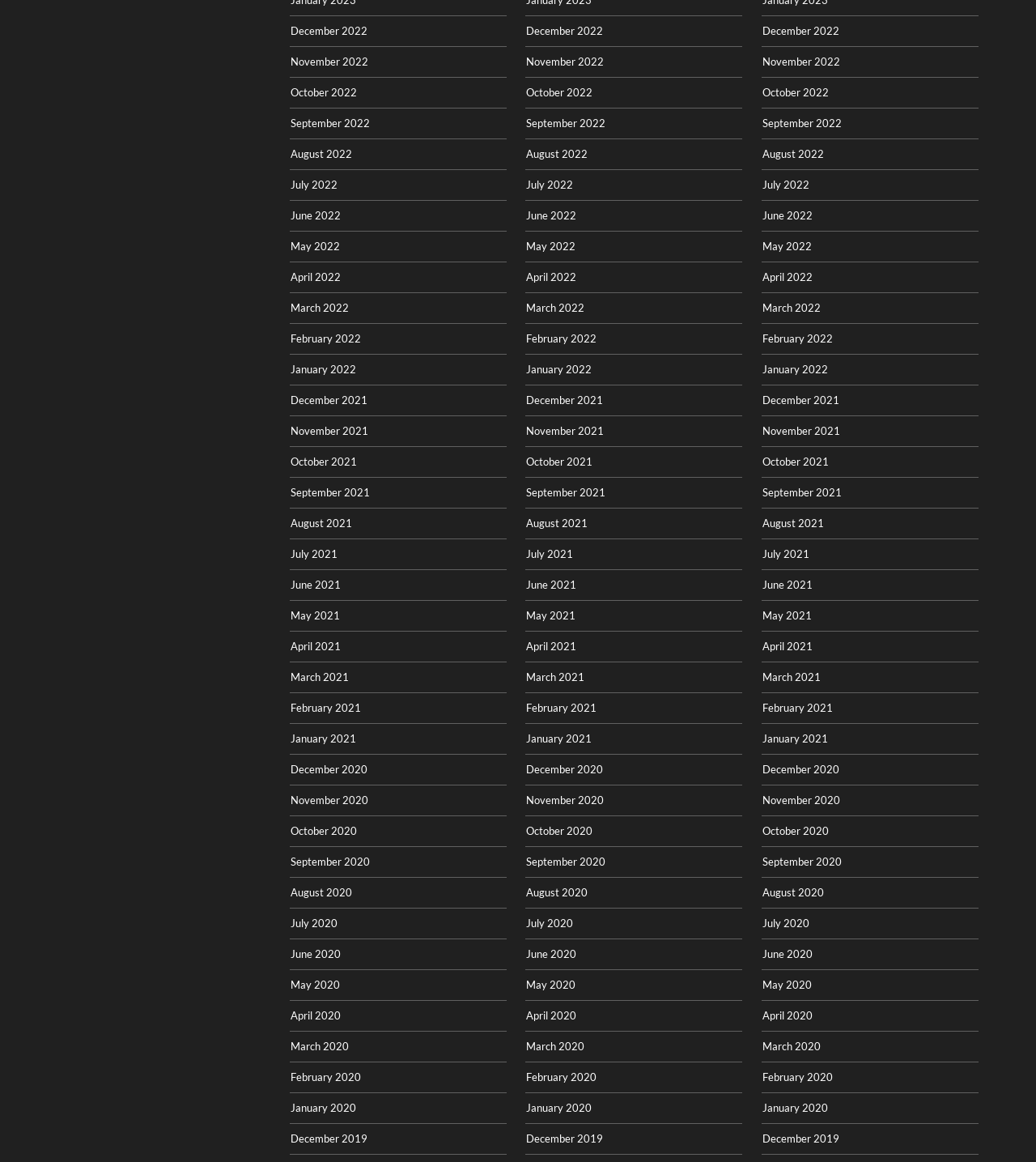Refer to the screenshot and give an in-depth answer to this question: How many months are listed in total?

I counted the number of links on the webpage and found that there are 36 months listed in total, with 12 months for each of the 3 years (2019, 2020, and 2021) and 12 months for 2022.